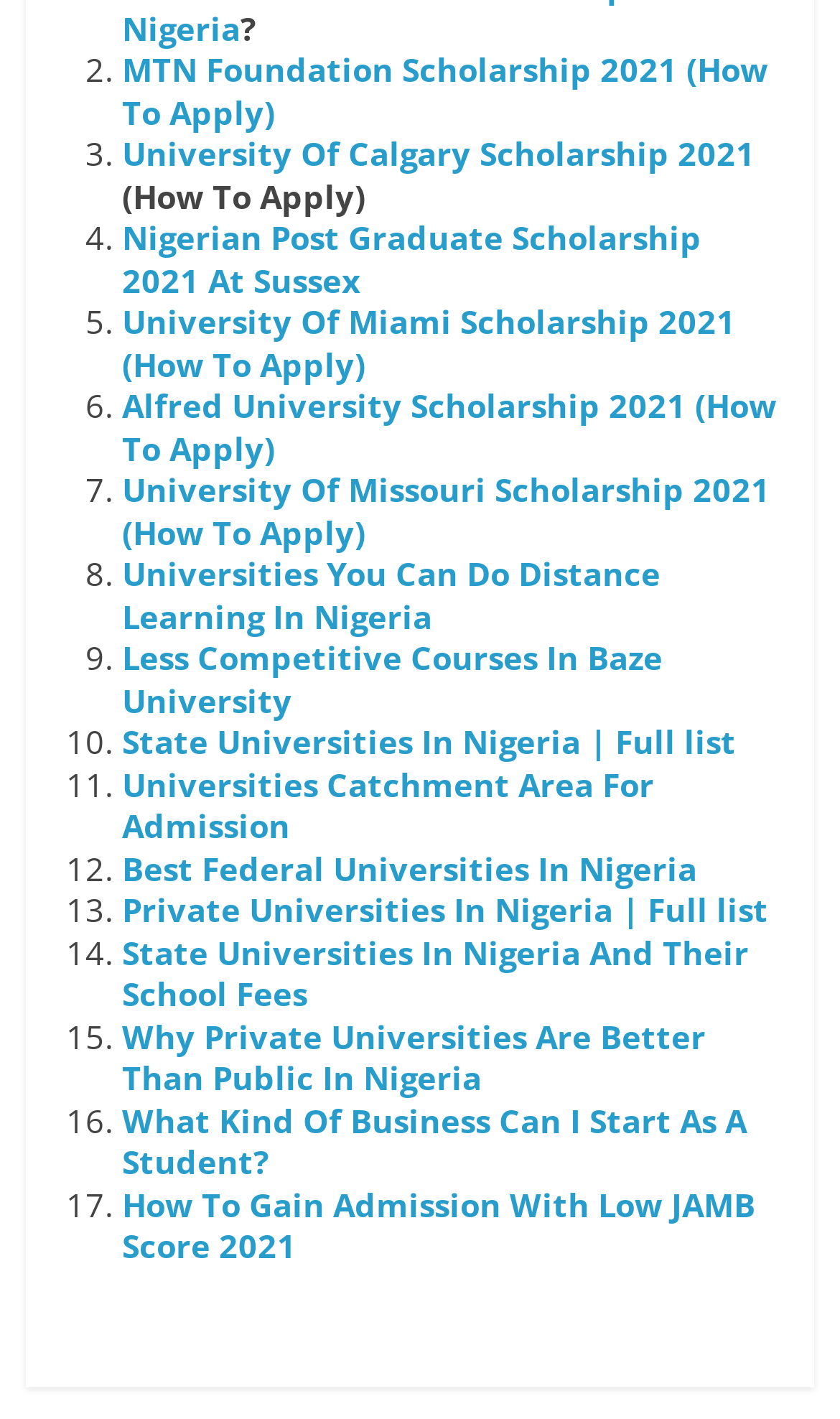Give a one-word or one-phrase response to the question:
How many list items are there?

17